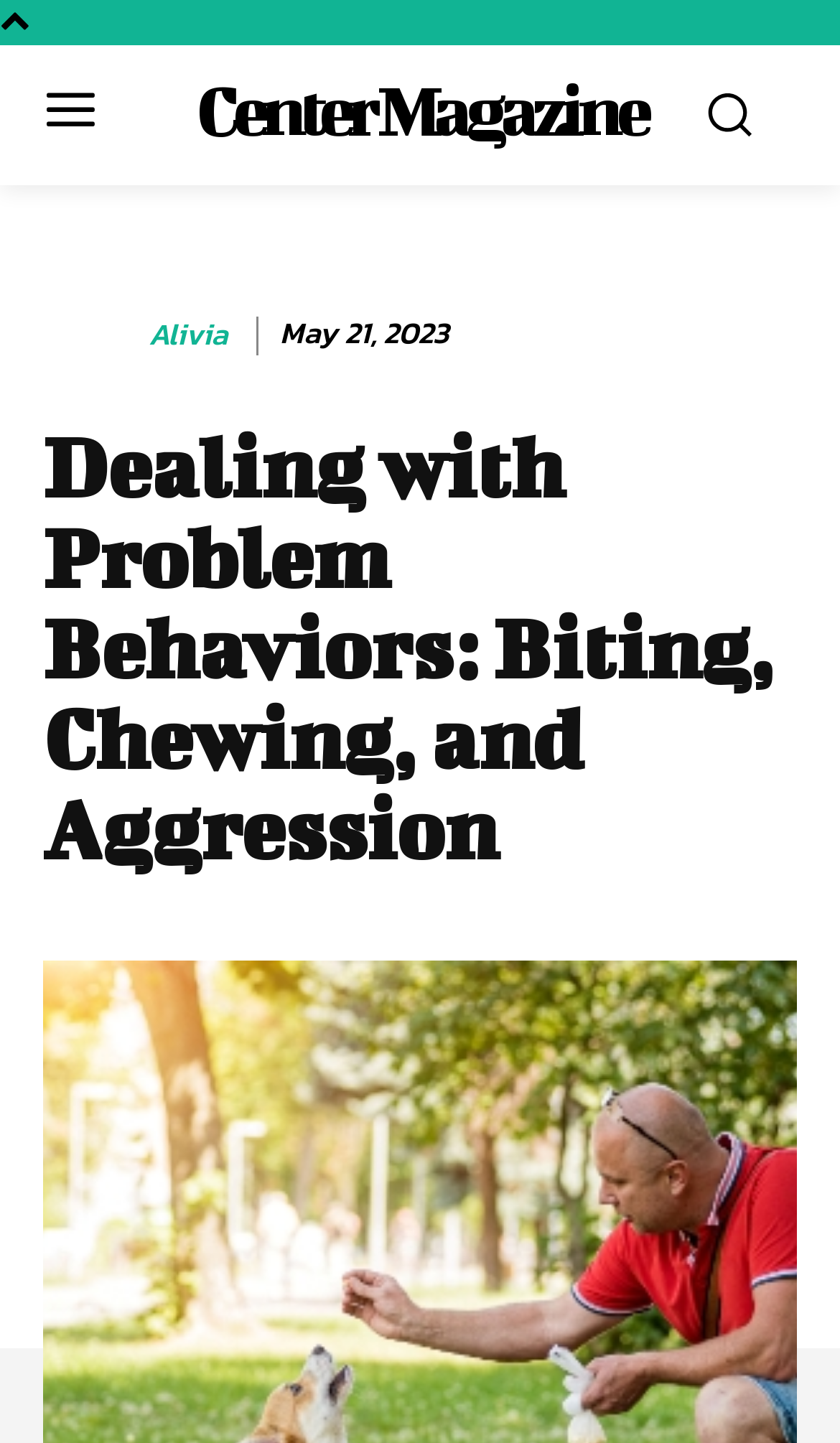Please give a succinct answer using a single word or phrase:
What is the name of the magazine?

Center Magazine